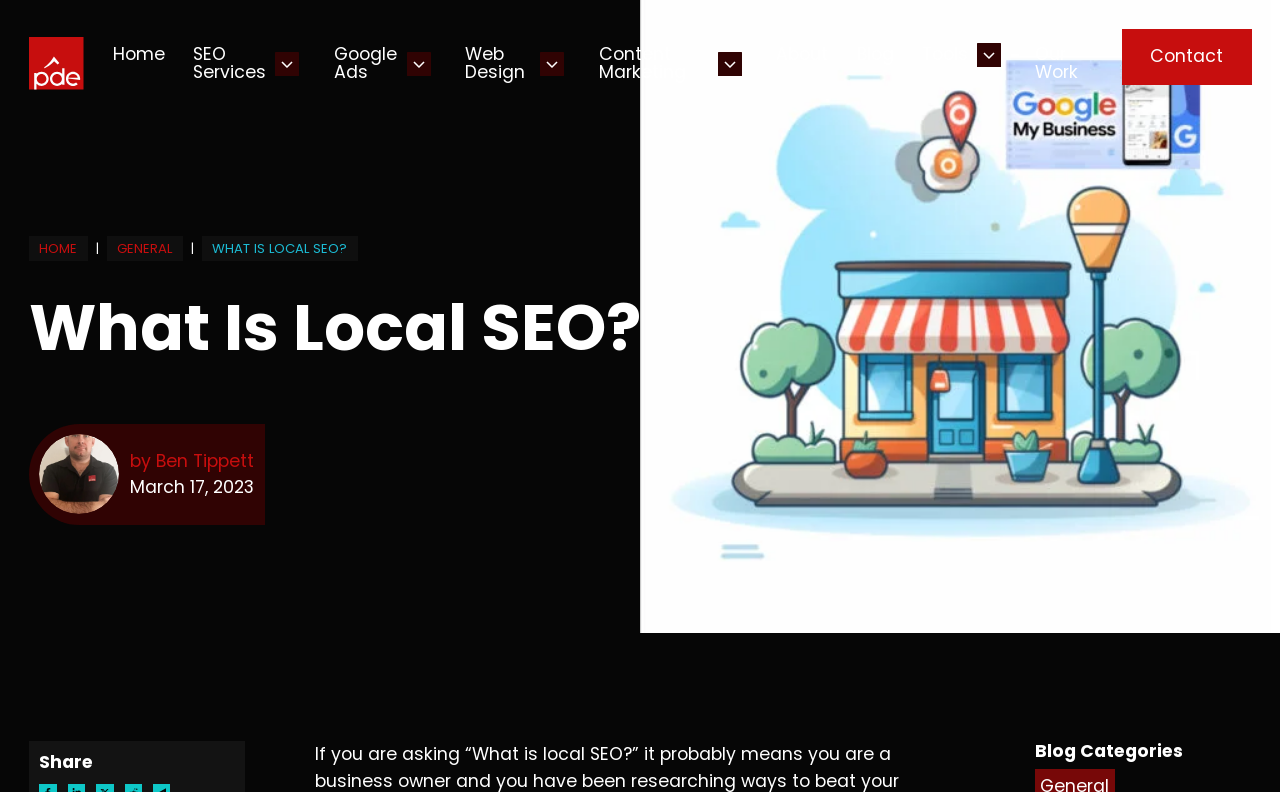How many submenus are under the 'SEO Services' link?
Provide a comprehensive and detailed answer to the question.

The 'SEO Services' link has a button next to it with the text 'SEO Services Sub menu', which indicates that it has a submenu. The submenu is not expanded, but it is present.